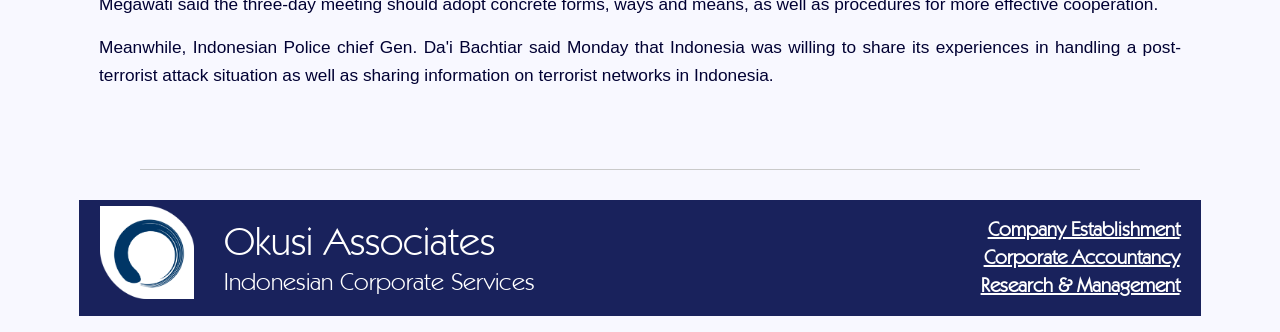What is the purpose of the 'Company Establishment' service?
Look at the screenshot and respond with one word or a short phrase.

Unknown